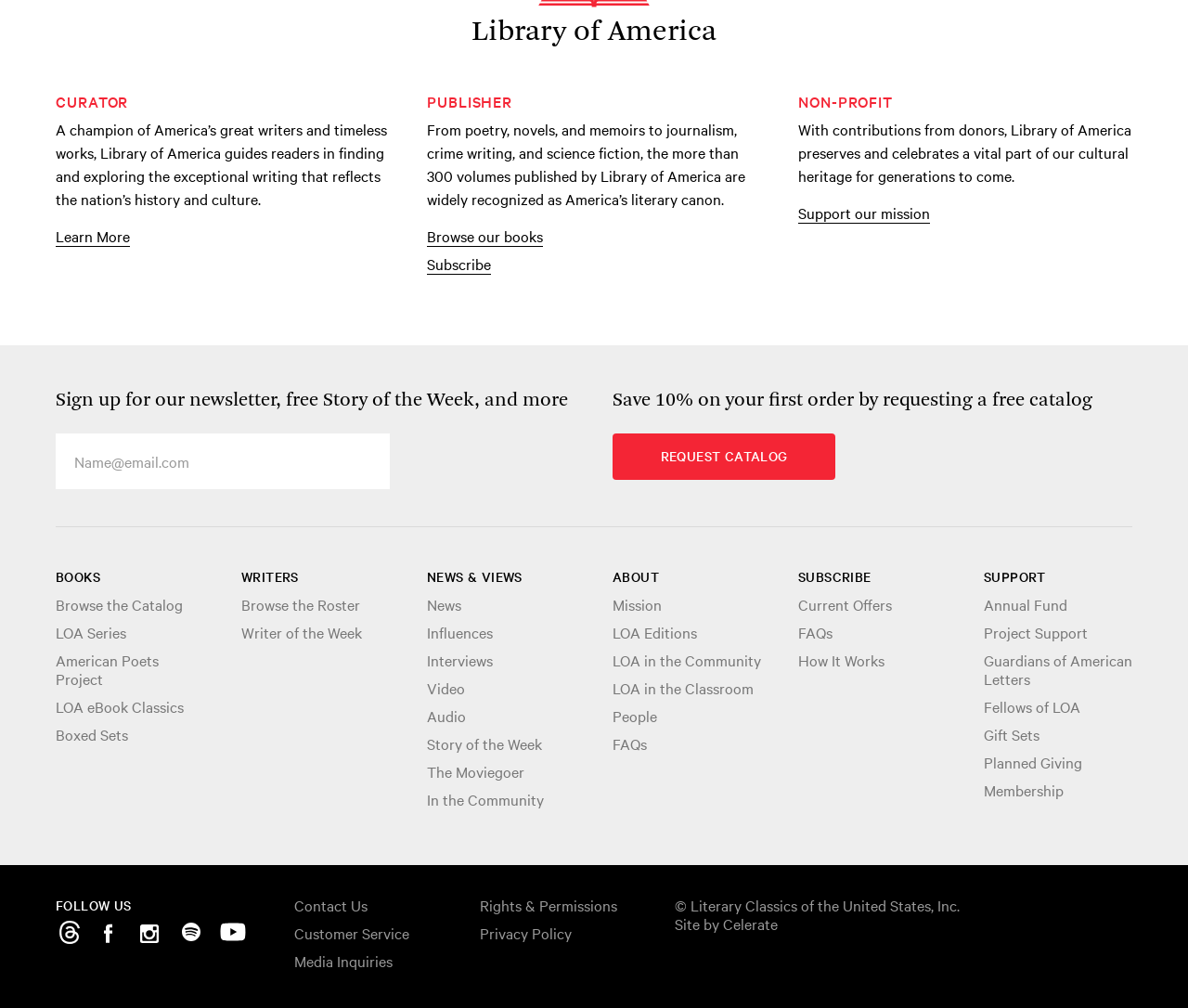Identify the bounding box coordinates of the clickable region to carry out the given instruction: "Support our mission".

[0.672, 0.2, 0.783, 0.223]